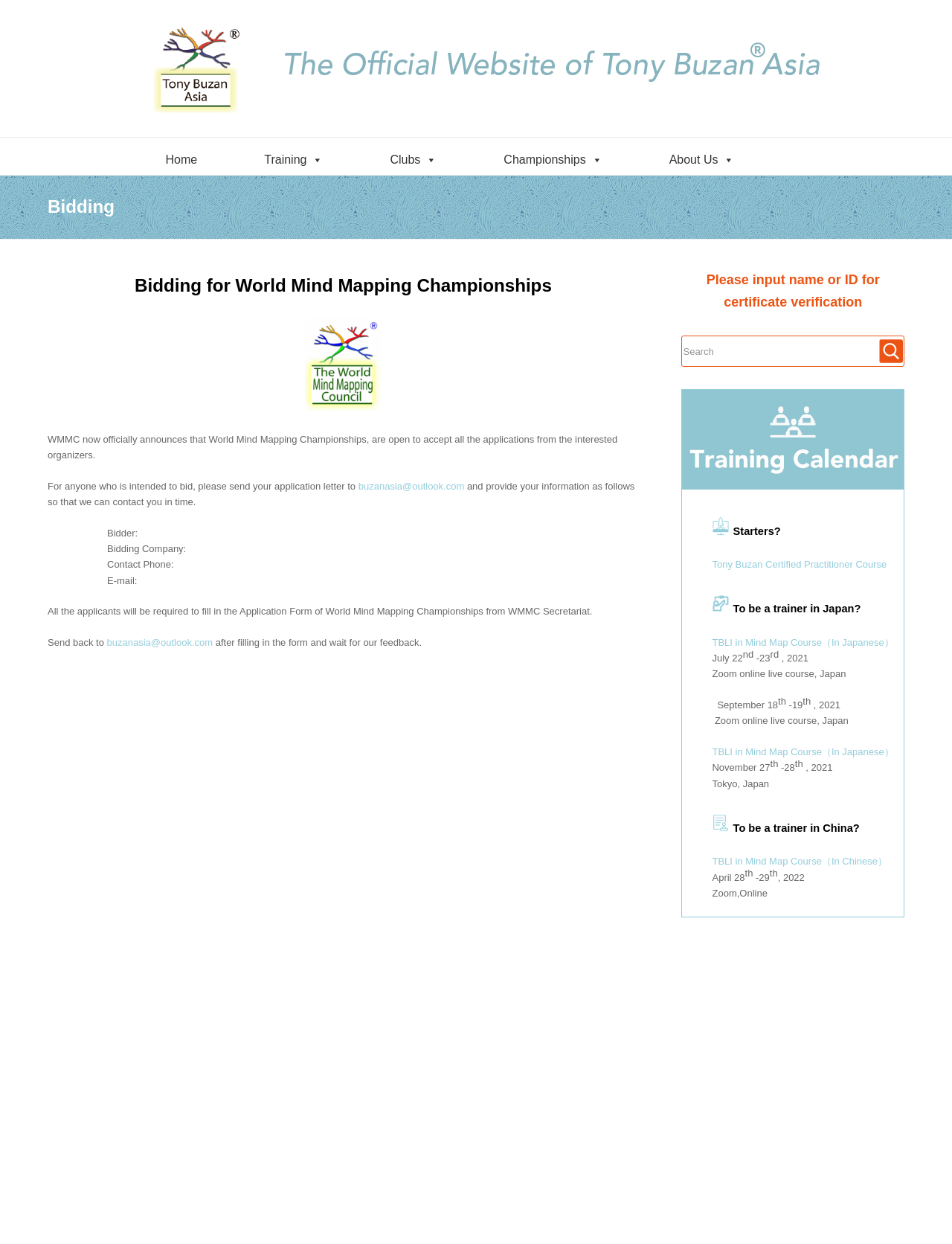Detail the various sections and features present on the webpage.

This webpage is about bidding for the World Mind Mapping Championships, with a focus on Tony Buzan, the inventor of Mind Maps. At the top, there is a logo and a navigation menu with links to "Home", "Training", "Clubs", "Championships", and "About Us". 

Below the navigation menu, there is a header section with a heading "Bidding" and an article section that provides information about bidding for the World Mind Mapping Championships. The article section is divided into several parts, including a heading "Bidding for World Mind Mapping Championships", a paragraph explaining the bidding process, and a list of required information for bidders.

To the right of the article section, there is a complementary section that contains a search box, a button, and several links to courses and events related to Mind Mapping, including a Tony Buzan Certified Practitioner Course and a TBLI in Mind Map Course. The section also includes dates and locations for these events, such as Zoom online live courses in Japan and a course in Tokyo, Japan.

Overall, the webpage provides information and resources for individuals interested in bidding for the World Mind Mapping Championships and learning more about Mind Mapping.